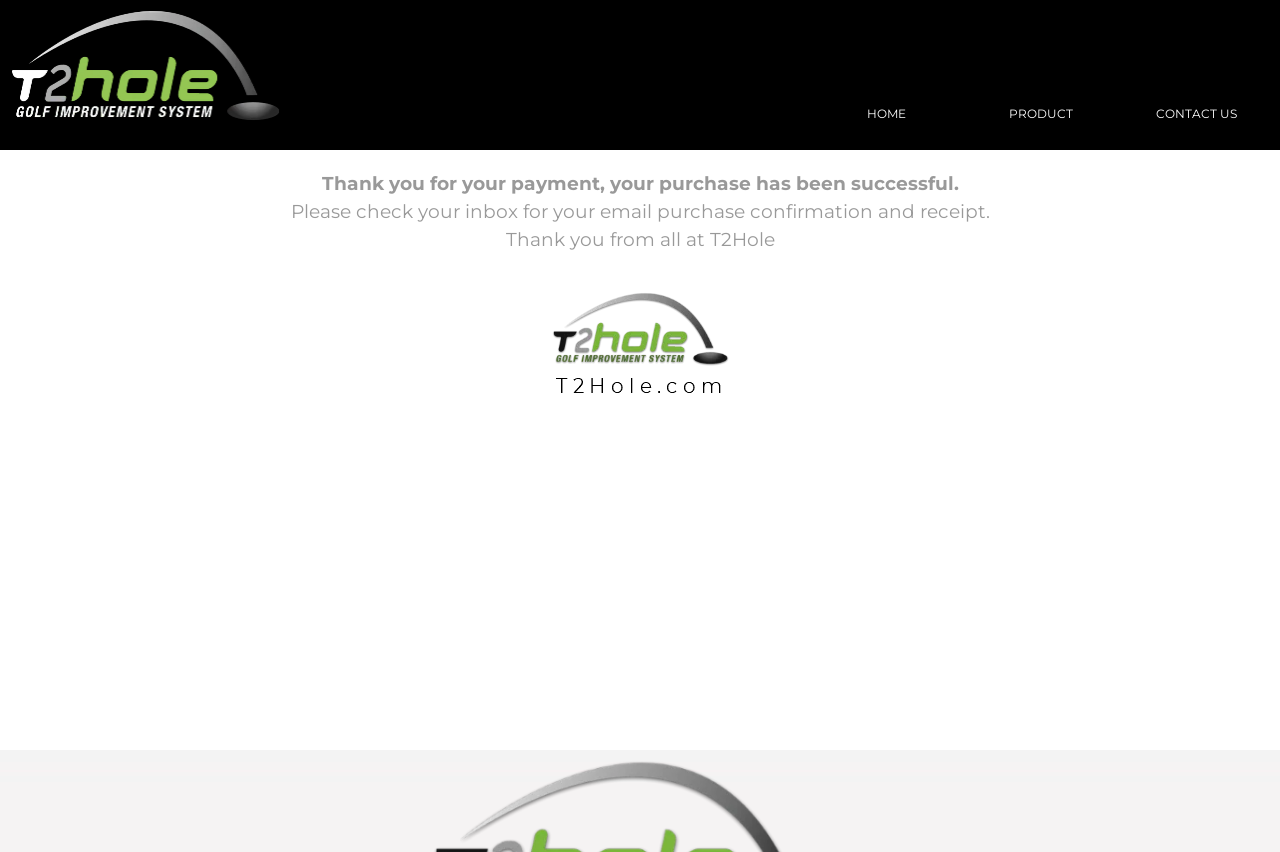Find the bounding box coordinates for the element described here: "alt="T2Hole Logo" title="T2Hole Logo"".

[0.328, 0.885, 0.656, 0.912]